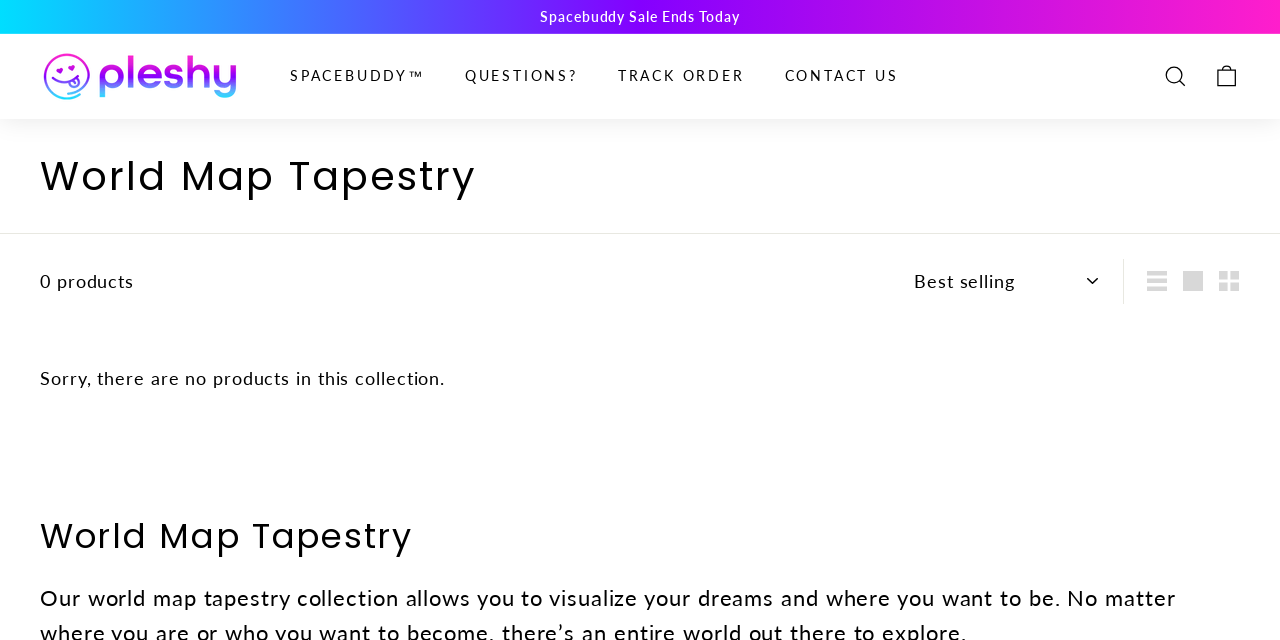Please predict the bounding box coordinates of the element's region where a click is necessary to complete the following instruction: "Sort products". The coordinates should be represented by four float numbers between 0 and 1, i.e., [left, top, right, bottom].

[0.708, 0.405, 0.866, 0.475]